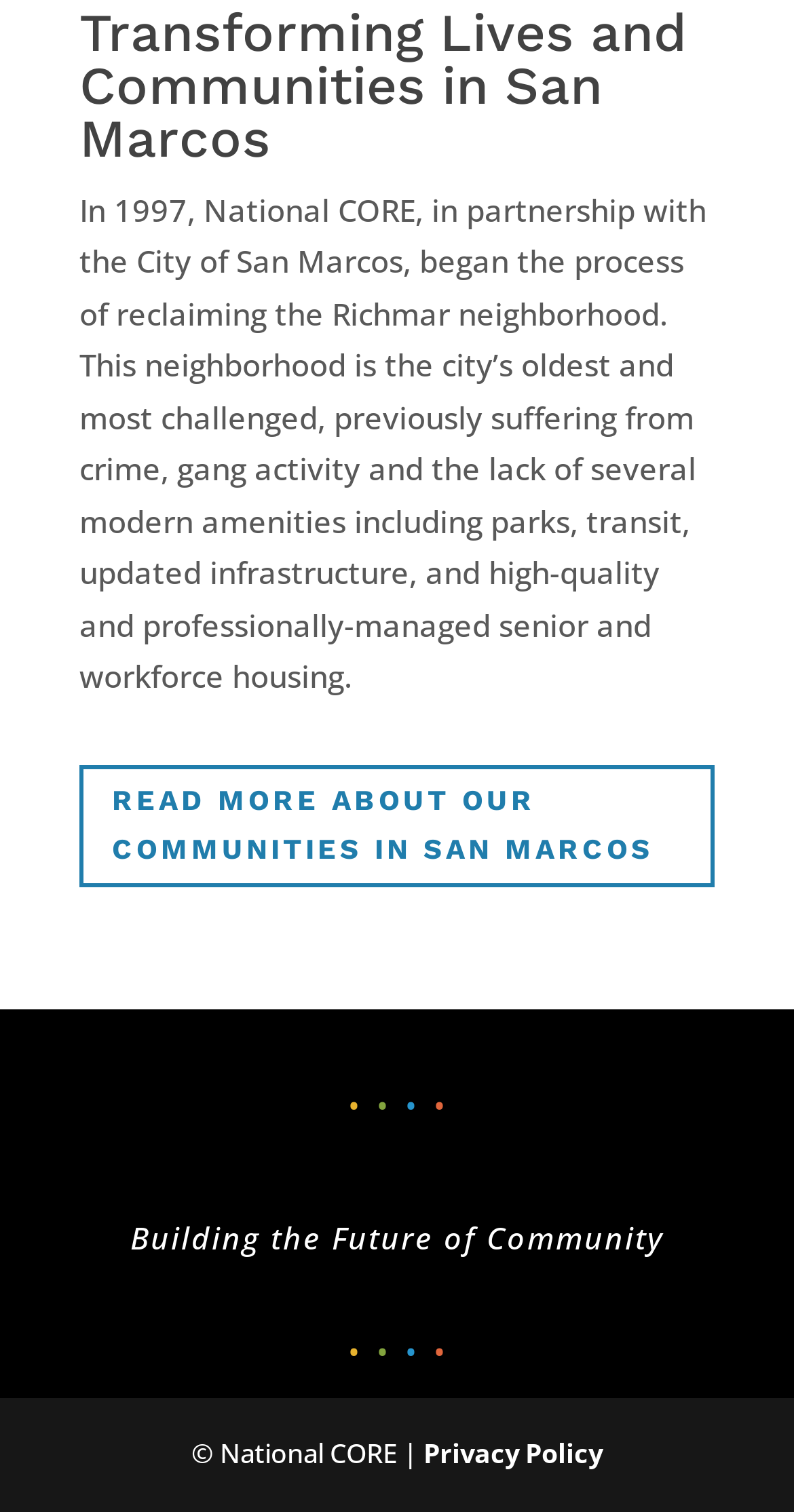What is the name of the policy mentioned in the footer?
Please provide a comprehensive and detailed answer to the question.

The 'Privacy Policy' link is mentioned in the footer of the webpage, suggesting that it leads to a page with information about the organization's privacy policy.